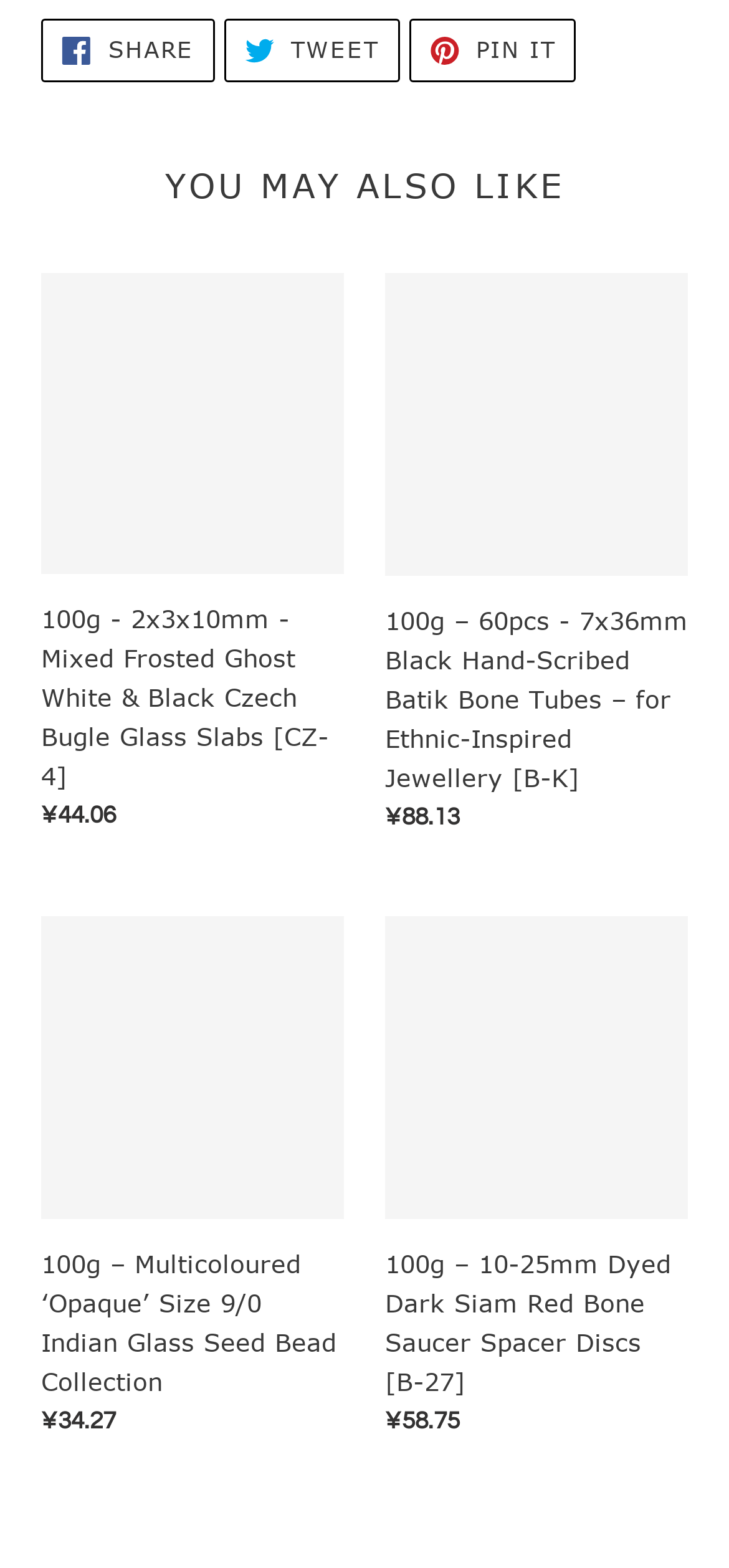What is the price of 100g Mixed Frosted Ghost White & Black Czech Bugle Glass Slabs?
Please answer the question with a detailed response using the information from the screenshot.

I found the answer by looking at the description list detail of the first product, which is 100g Mixed Frosted Ghost White & Black Czech Bugle Glass Slabs. The regular price is listed as ¥44.06.